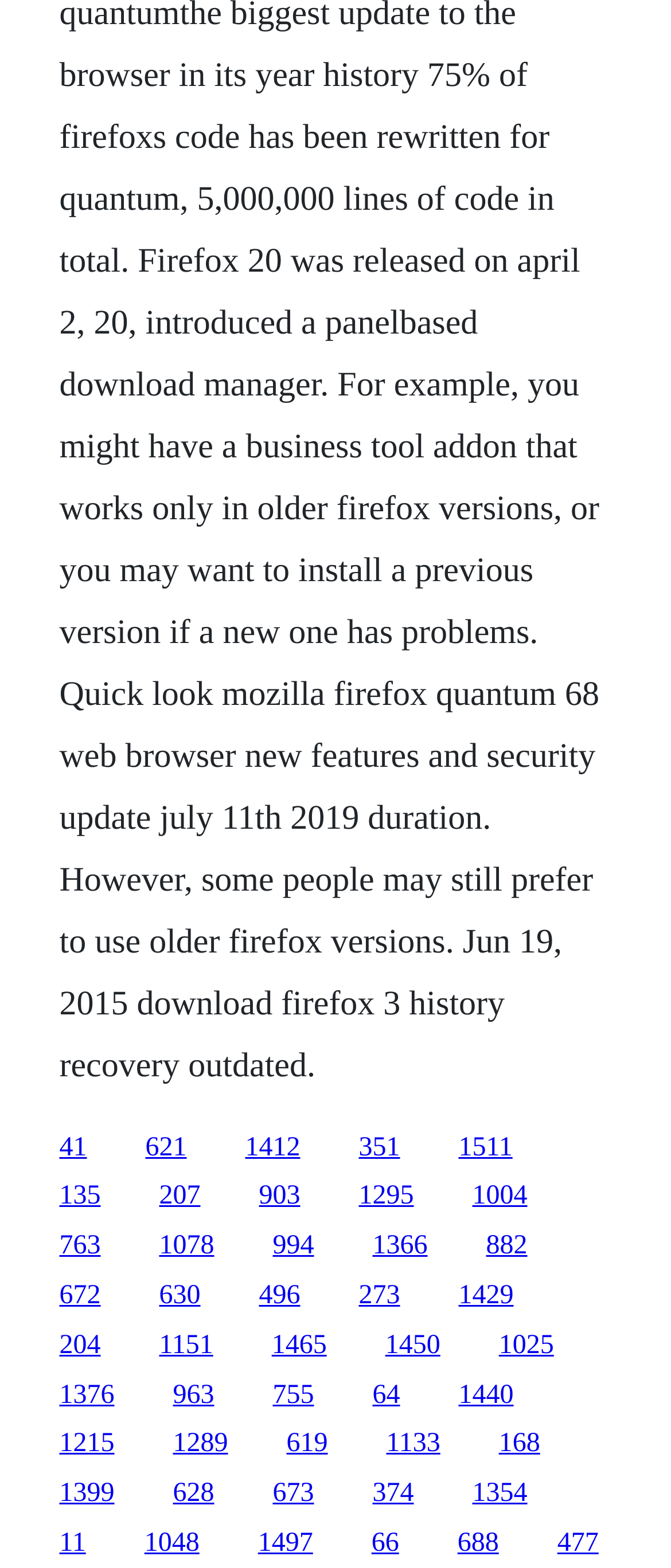What is the vertical position of the link '41' relative to the link '621'?
Examine the image closely and answer the question with as much detail as possible.

I compared the y1 and y2 coordinates of the bounding boxes of the links '41' and '621'. Since the y1 and y2 values of '41' are smaller than those of '621', I concluded that the link '41' is above the link '621'.